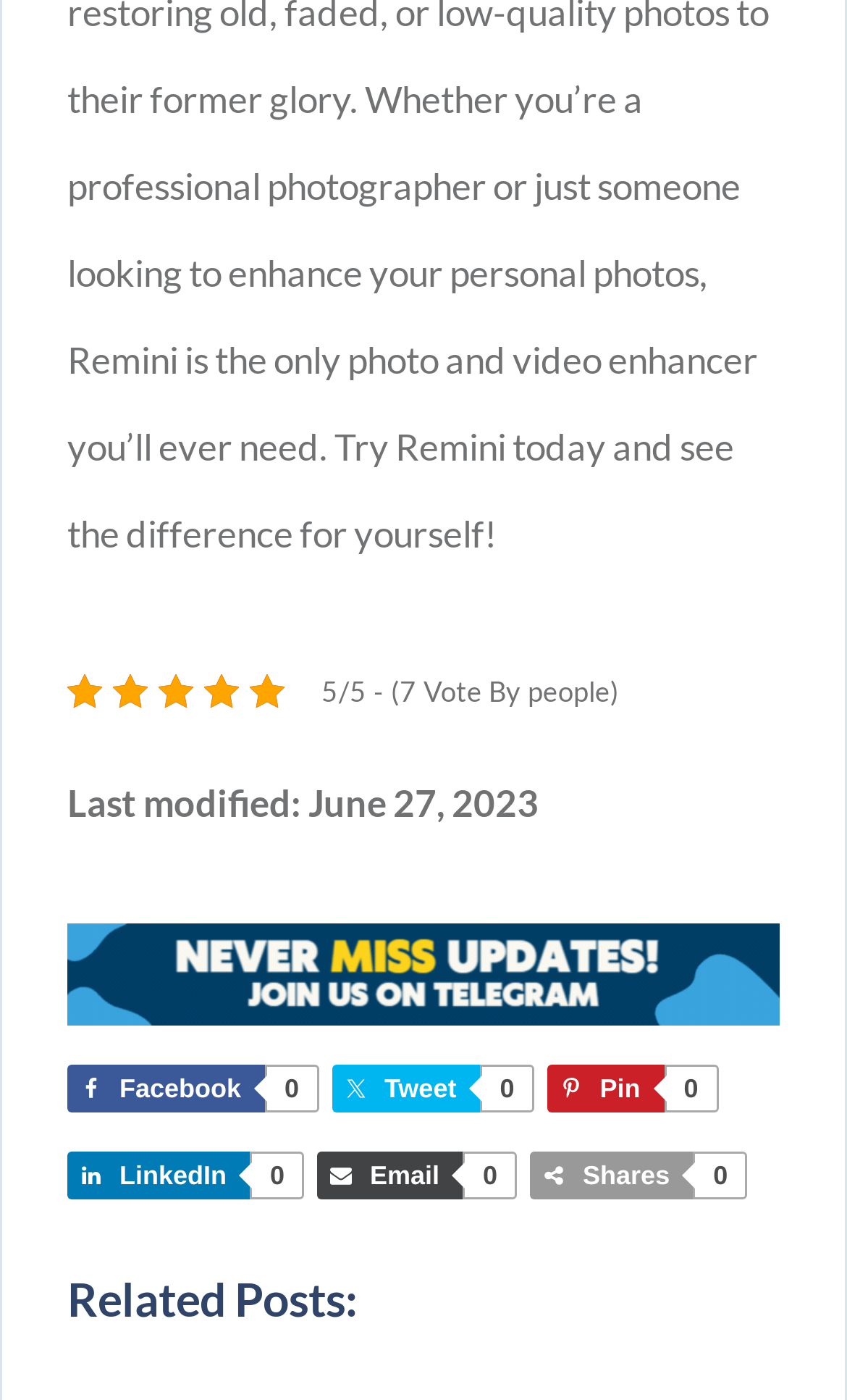What is the rating of this content?
By examining the image, provide a one-word or phrase answer.

5/5